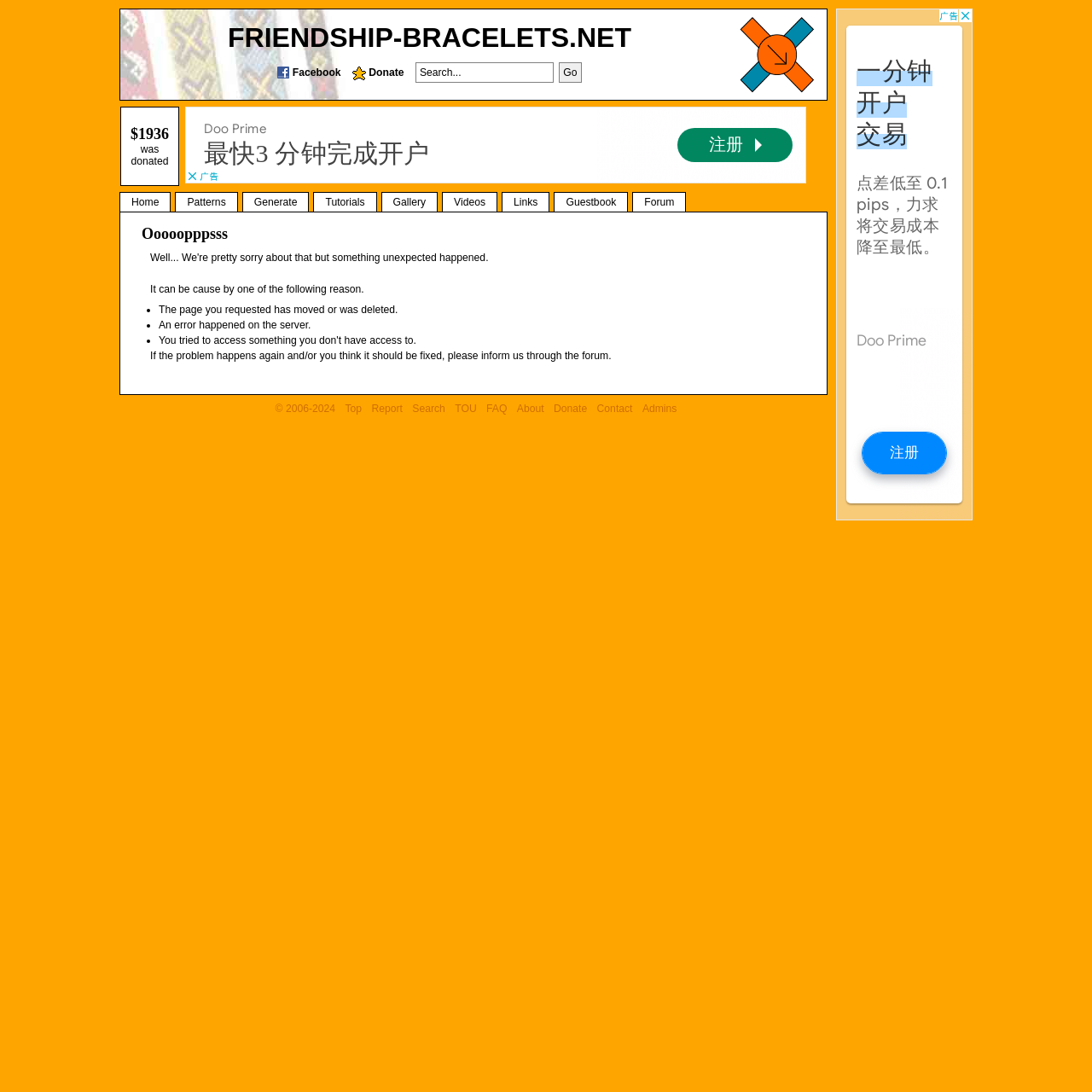Answer succinctly with a single word or phrase:
What is the current donation amount?

$1936